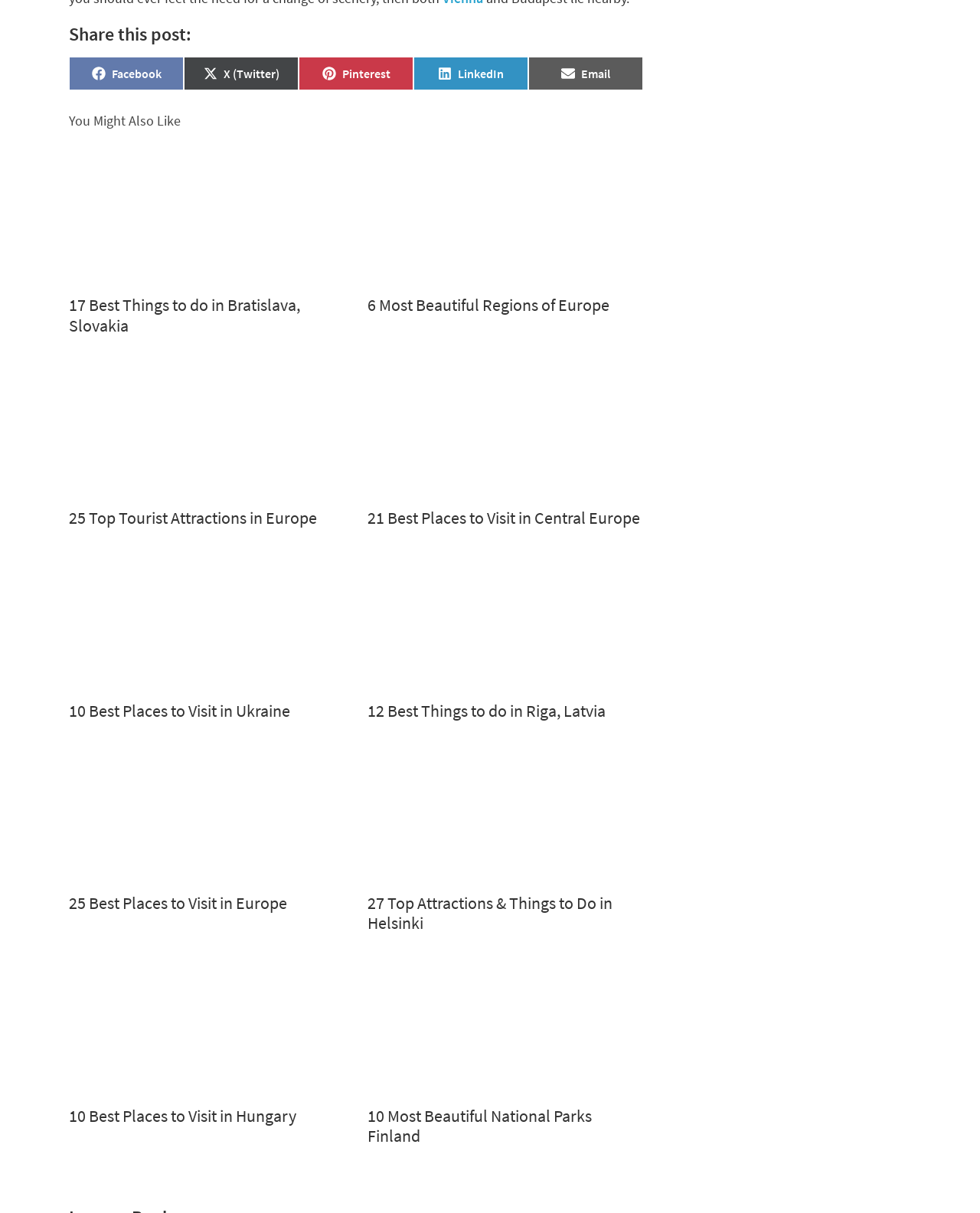Please specify the bounding box coordinates of the clickable section necessary to execute the following command: "Explore 10 Best Places to Visit in Ukraine".

[0.07, 0.448, 0.352, 0.594]